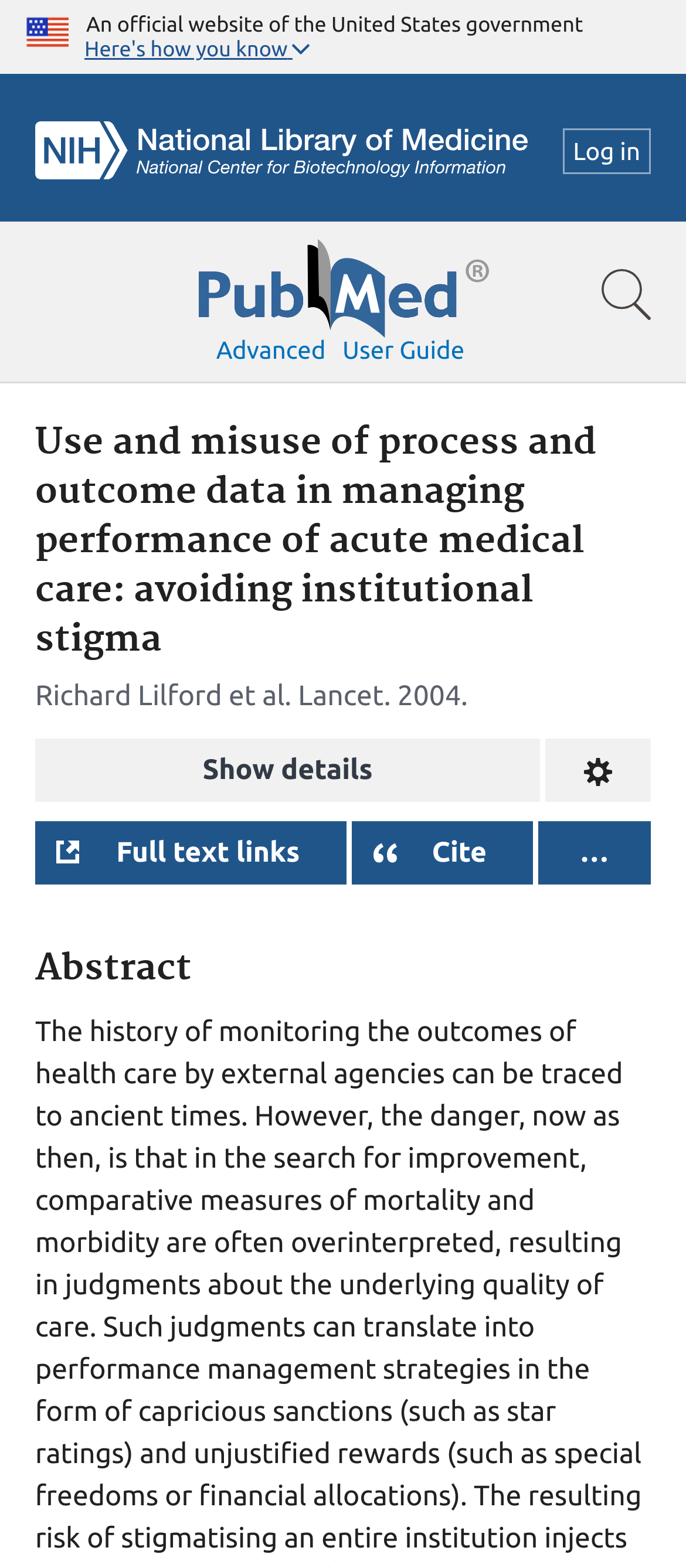Use a single word or phrase to answer the following:
What is the year the article was published?

2004